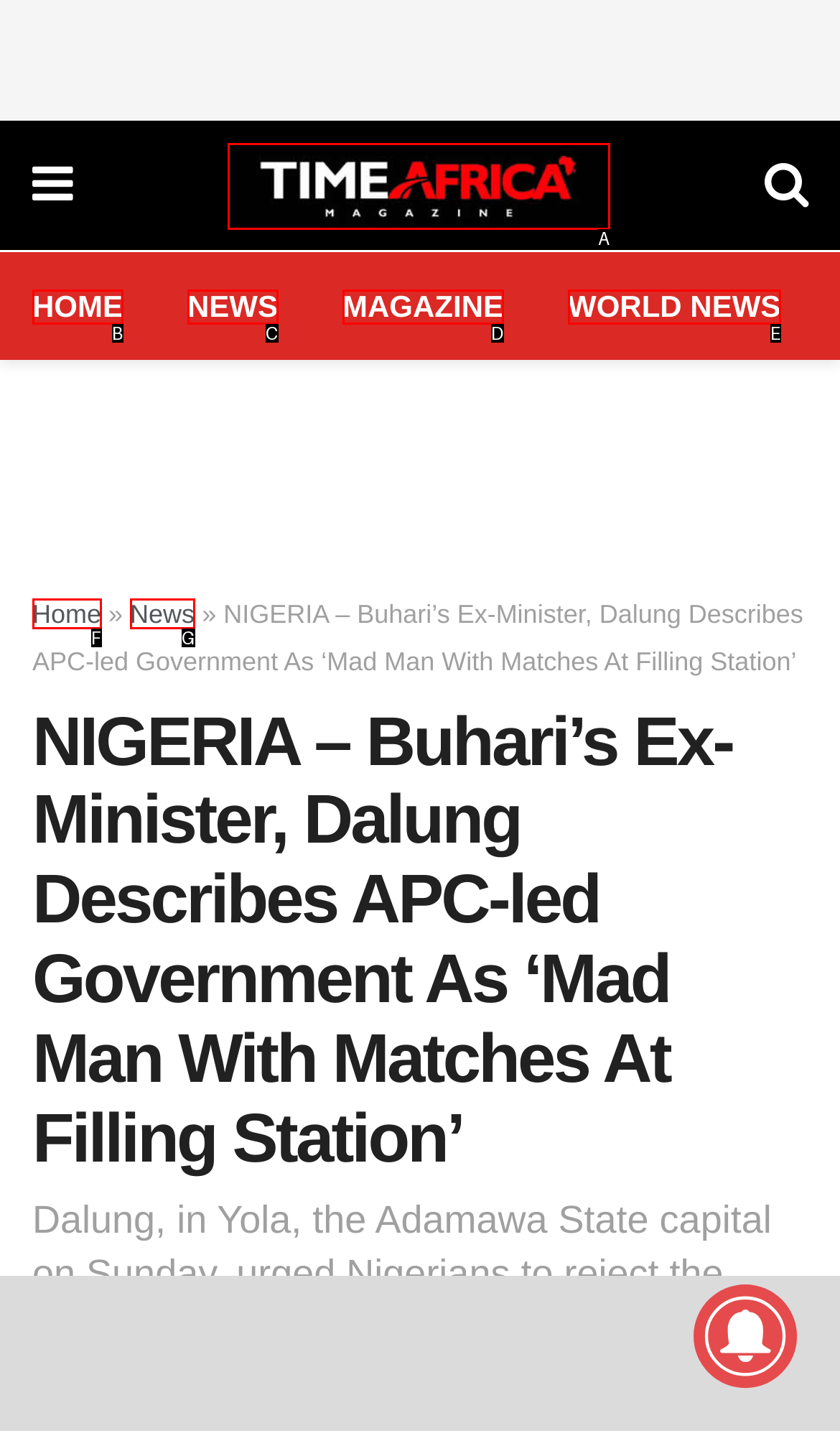Determine which option fits the element description: World News
Answer with the option’s letter directly.

E